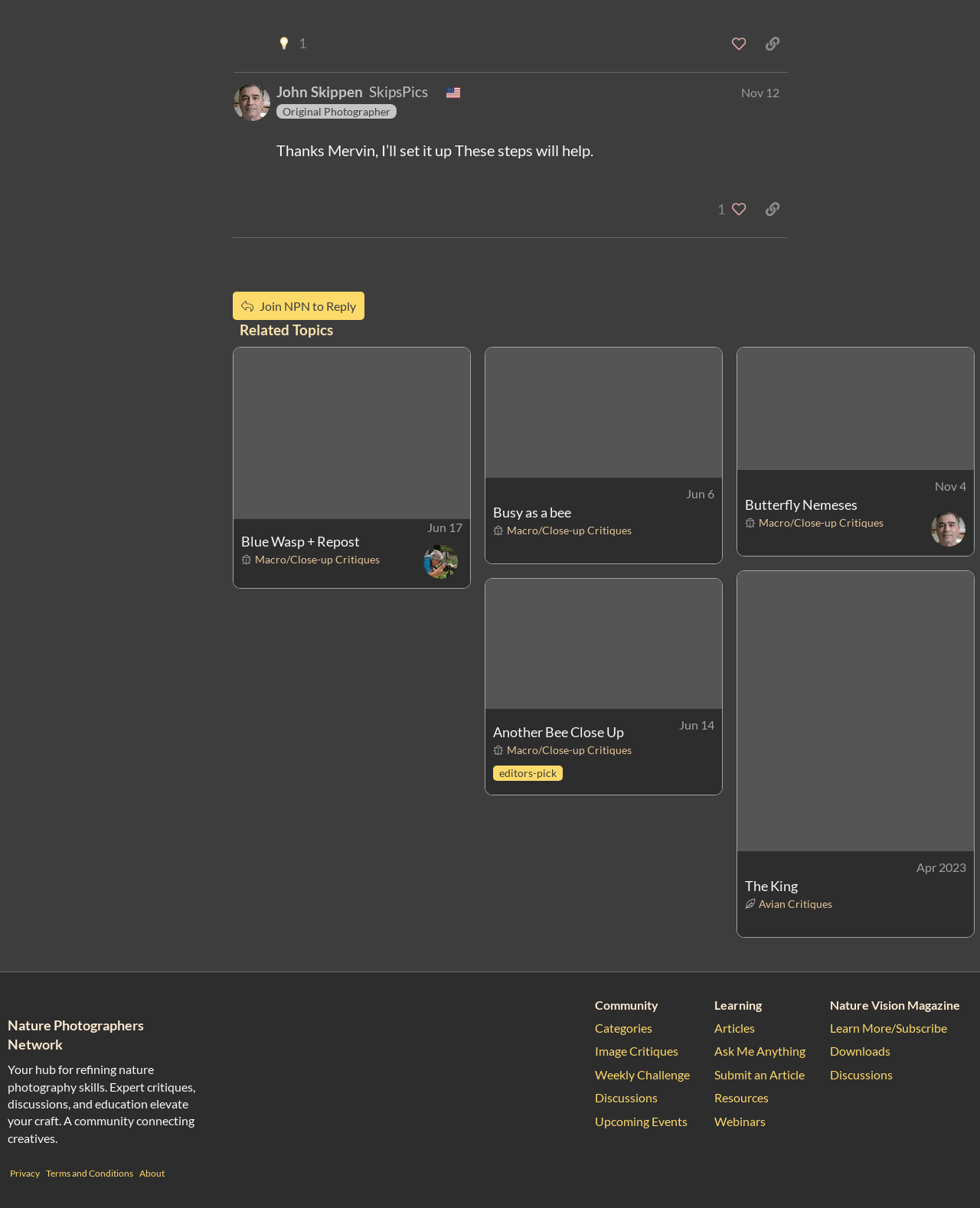Please identify the bounding box coordinates of the element that needs to be clicked to execute the following command: "View related topic 'Blue Wasp + Repost Macro/Close-up Critiques'". Provide the bounding box using four float numbers between 0 and 1, formatted as [left, top, right, bottom].

[0.238, 0.43, 0.428, 0.486]